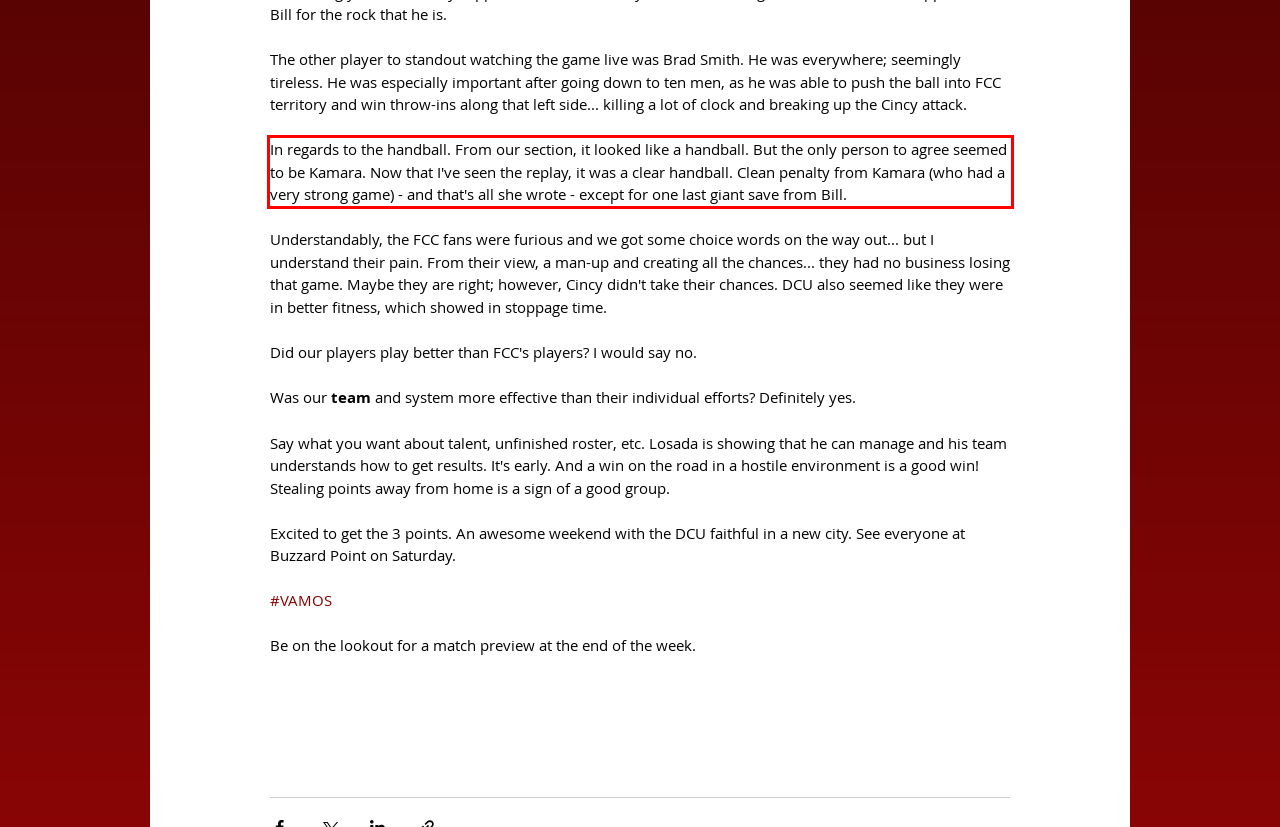In the given screenshot, locate the red bounding box and extract the text content from within it.

In regards to the handball. From our section, it looked like a handball. But the only person to agree seemed to be Kamara. Now that I've seen the replay, it was a clear handball. Clean penalty from Kamara (who had a very strong game) - and that's all she wrote - except for one last giant save from Bill.